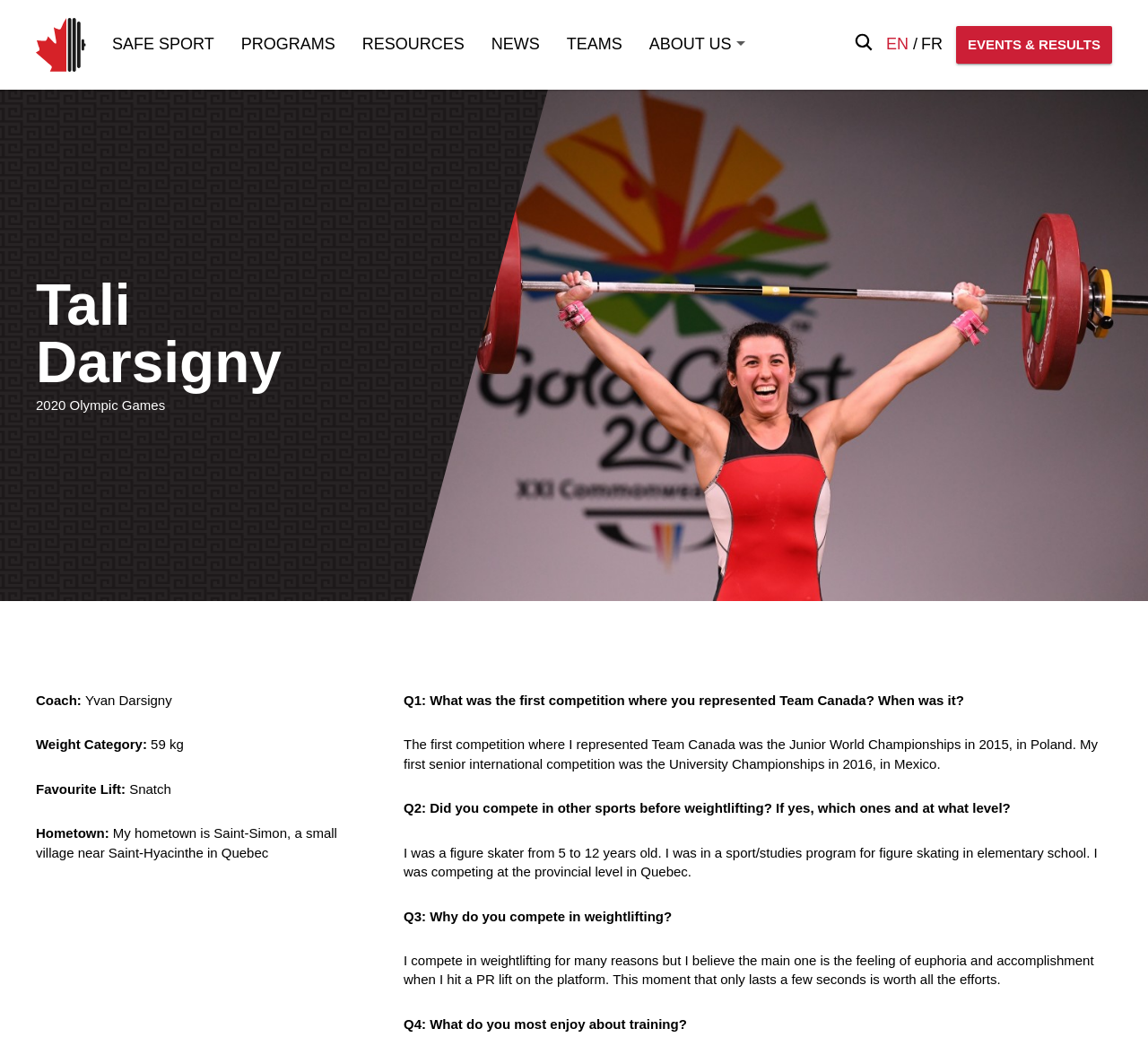What language options are available on this webpage?
Look at the screenshot and respond with one word or a short phrase.

EN and FR